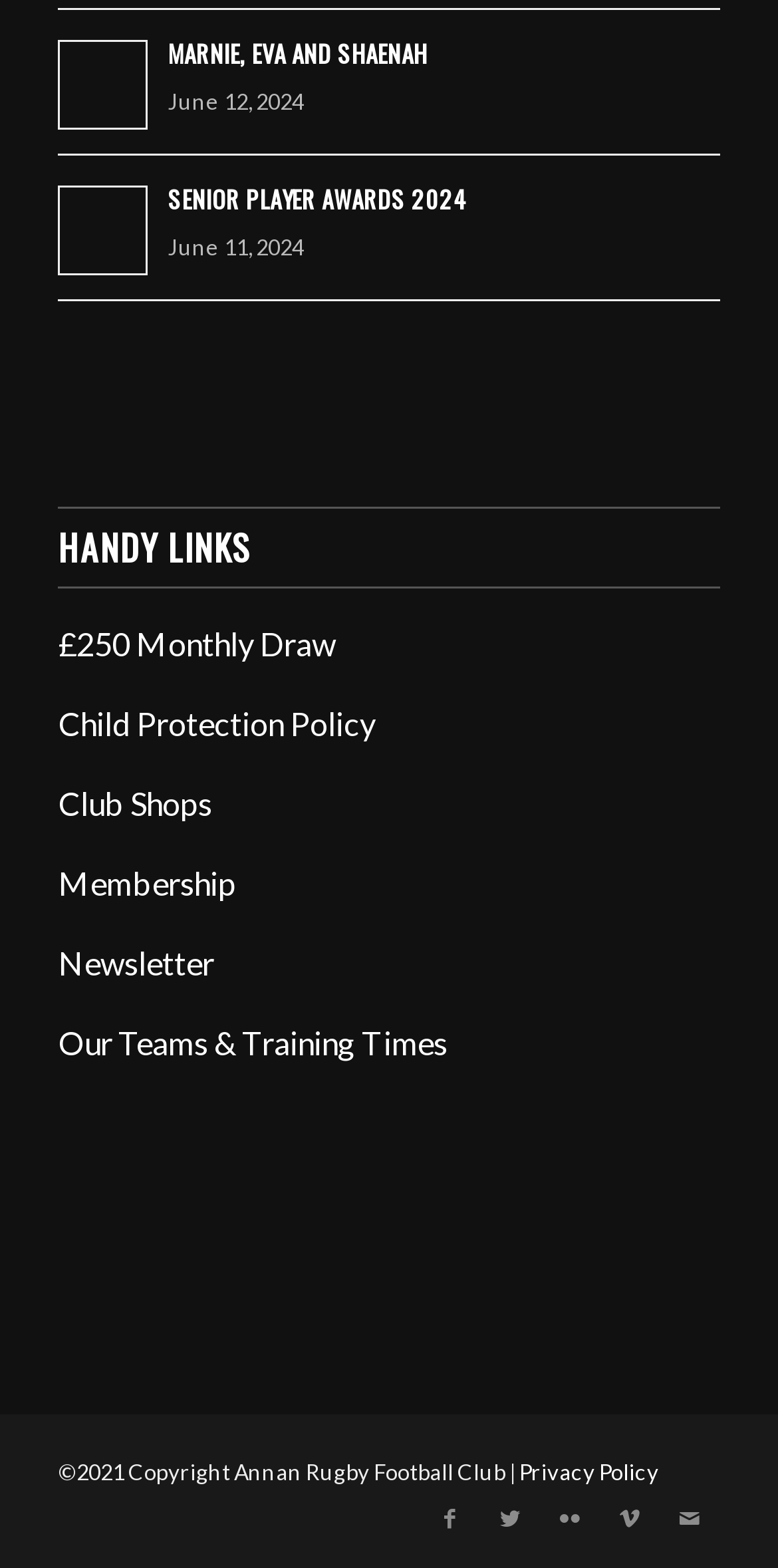Please find the bounding box coordinates of the element that needs to be clicked to perform the following instruction: "Search for something". The bounding box coordinates should be four float numbers between 0 and 1, represented as [left, top, right, bottom].

None